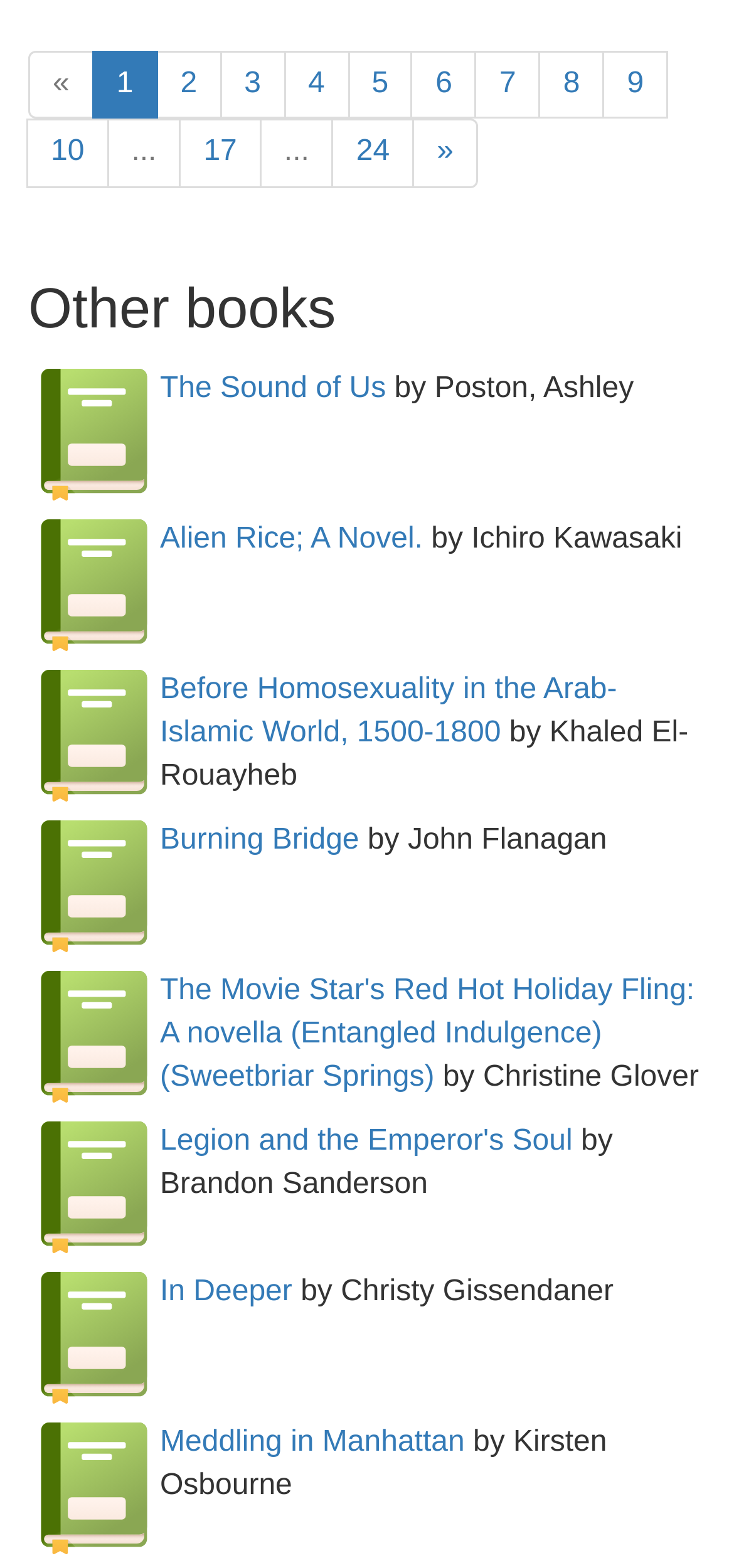Determine the bounding box of the UI component based on this description: "Legion and the Emperor's Soul". The bounding box coordinates should be four float values between 0 and 1, i.e., [left, top, right, bottom].

[0.218, 0.718, 0.78, 0.738]